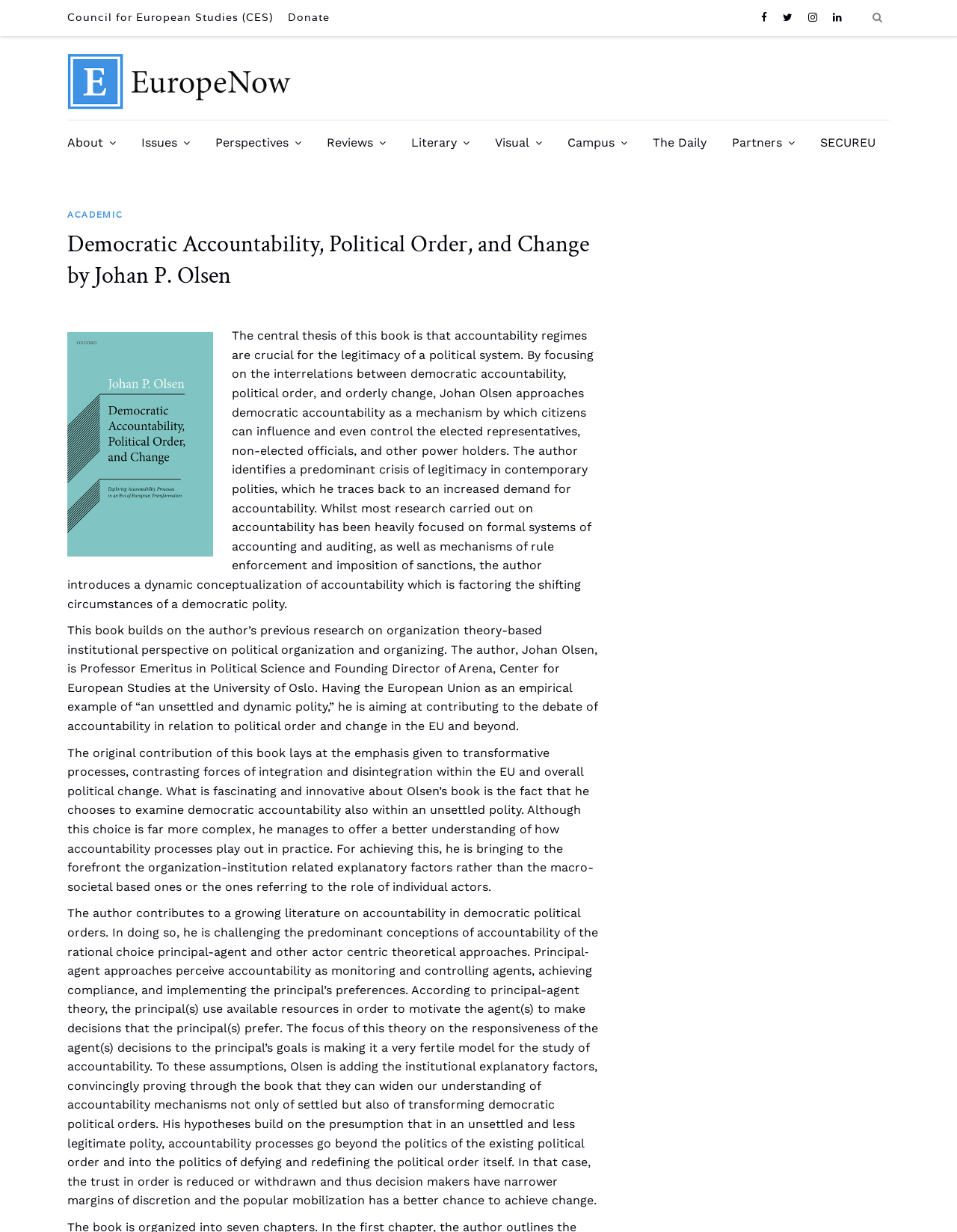What is the institution where the author is a professor?
Using the image provided, answer with just one word or phrase.

University of Oslo